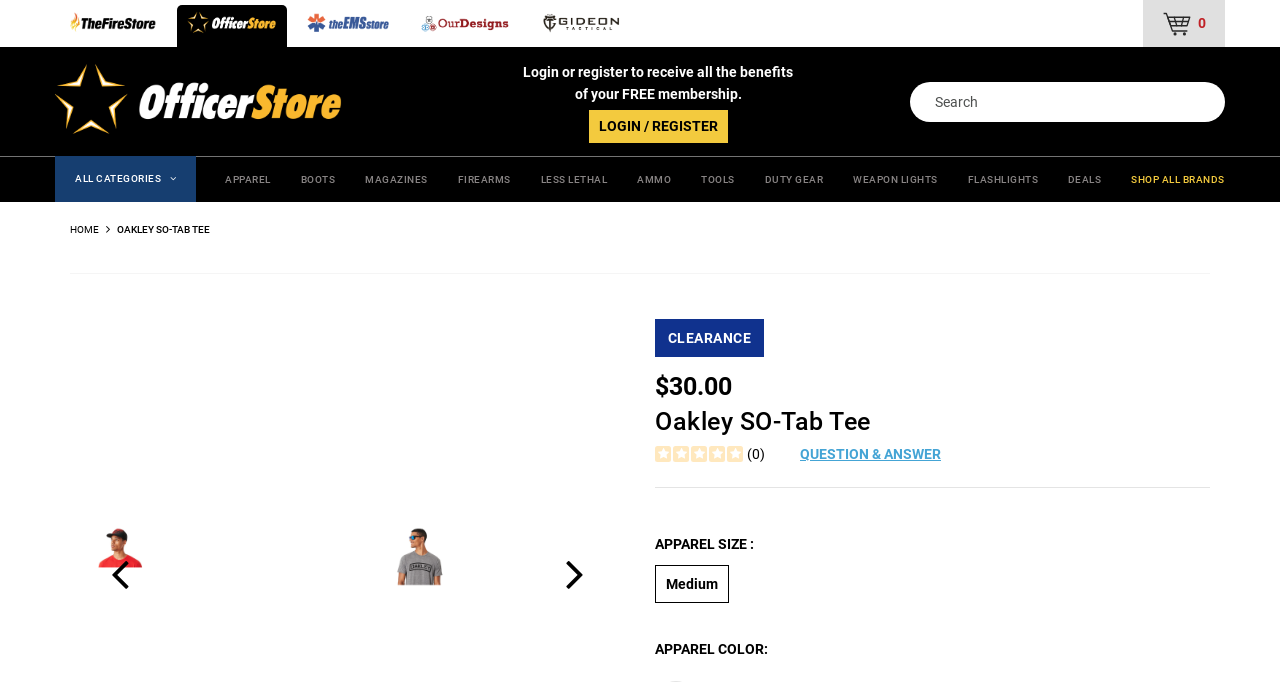Explain the features and main sections of the webpage comprehensively.

This webpage is about the Oakley SO-Tab Tee, a men's t-shirt. At the top left, there are four logos: TheFireStore, OfficerStore, TheEMSStore, and OurDesigns, each with an image and text. Below these logos, there is a row of links to various categories, including APPAREL, BOOTS, MAGAZINES, and more. 

To the right of these categories, there is a shopping cart icon with a link to the cart. Above the cart icon, there is an Officer Store logo. Below the logo, there are two lines of text: "Login or register to receive all the benefits" and "of your FREE membership." Next to these lines, there is a LOGIN / REGISTER button.

On the right side of the page, there is a search box. Below the search box, there are links to various categories, including HOME, and a heading that says "OAKLEY SO-TAB TEE". 

The main content of the page is about the Oakley SO-Tab Tee. There is a heading that says "CLEARANCE" and a price of "$30.00". Below this, there is a heading that says "Oakley SO-Tab Tee" and a row of five stars with a link to "QUESTION & ANSWER". 

Further down, there is a section about the apparel size, with a radio button for "Medium".